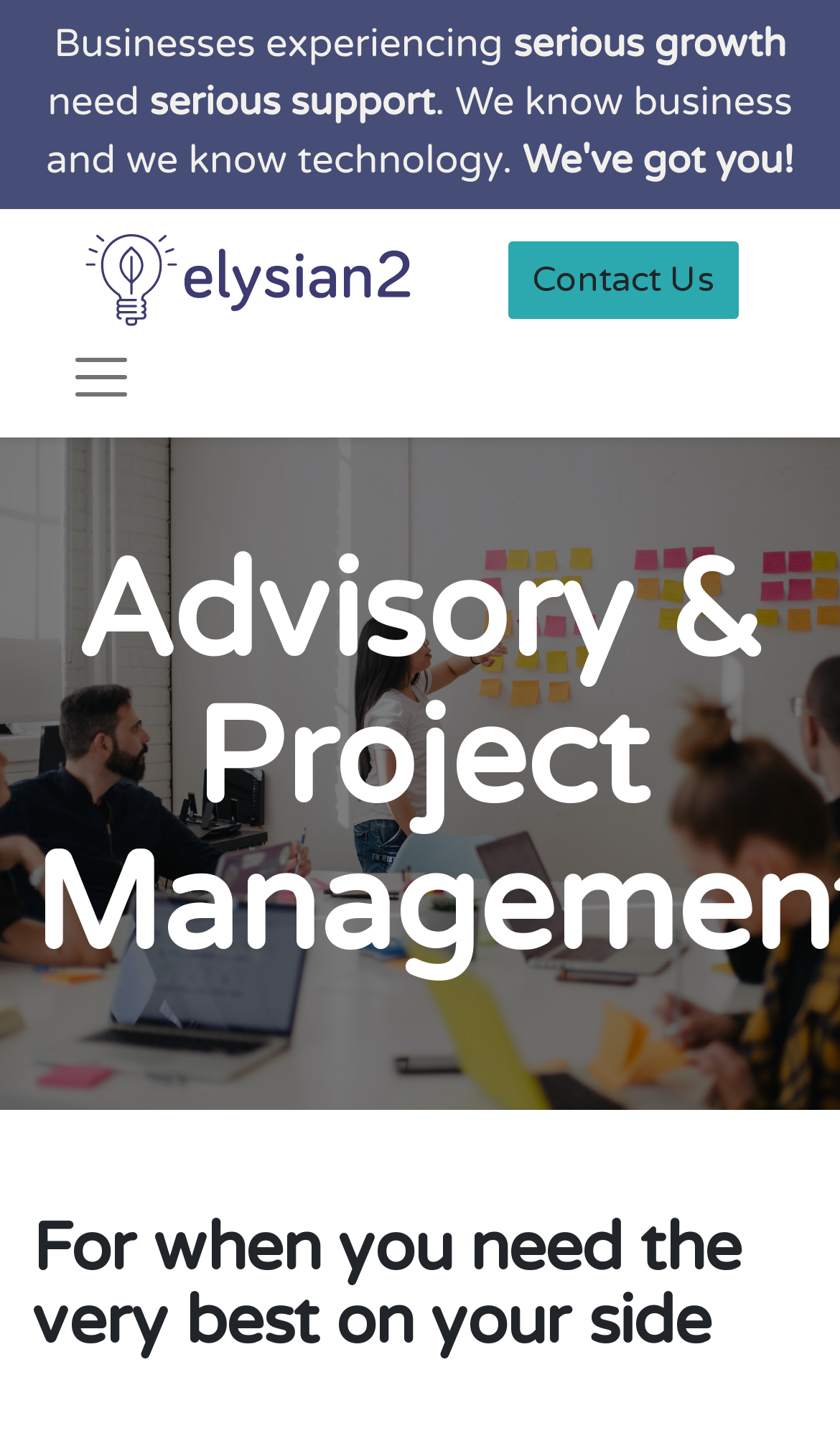What kind of support does the company offer?
Based on the image content, provide your answer in one word or a short phrase.

serious support